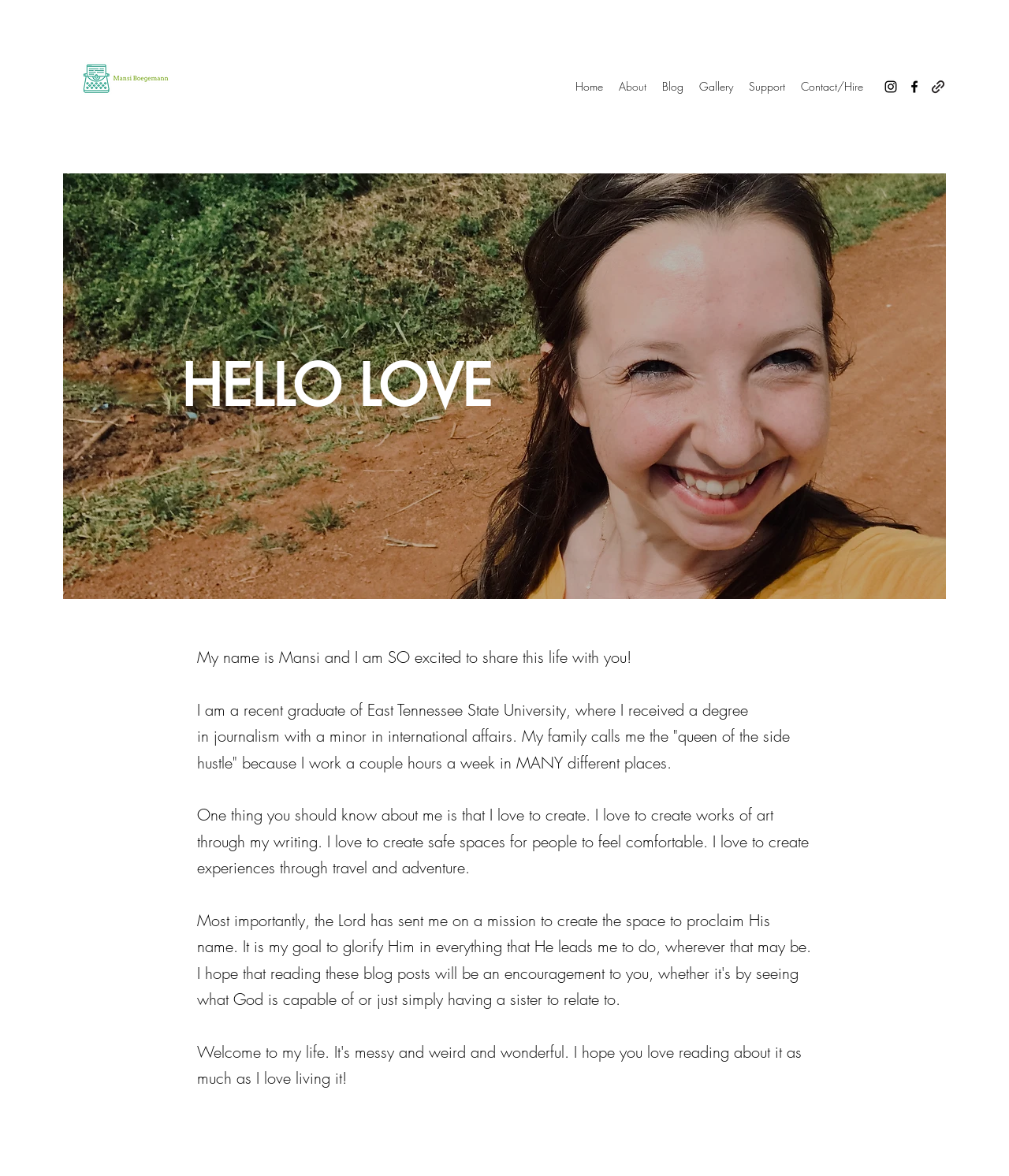Please provide the bounding box coordinates for the element that needs to be clicked to perform the instruction: "click the Home link". The coordinates must consist of four float numbers between 0 and 1, formatted as [left, top, right, bottom].

[0.562, 0.064, 0.605, 0.084]